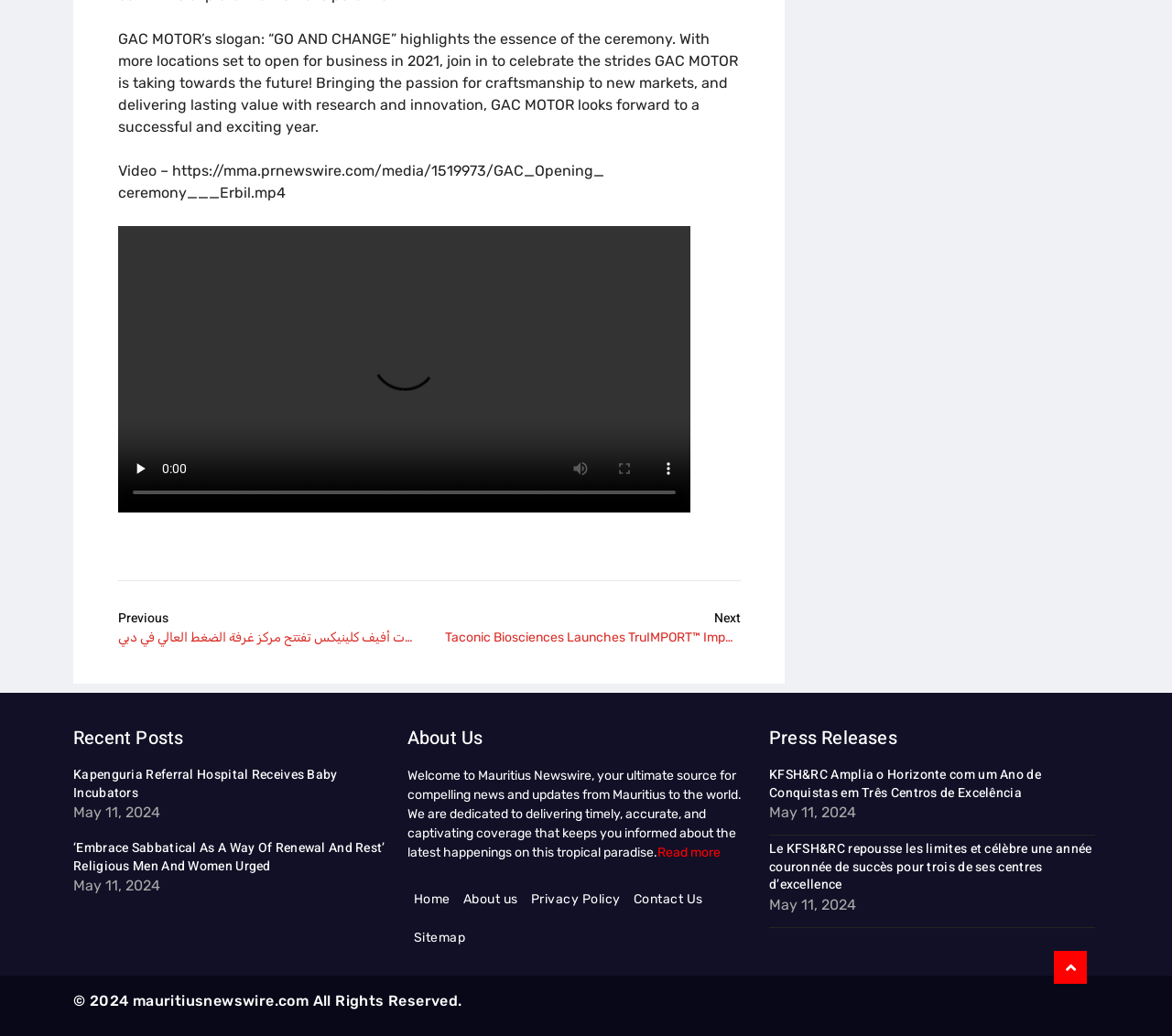What is the purpose of Mauritius Newswire?
Deliver a detailed and extensive answer to the question.

According to the StaticText element under the 'About Us' heading, Mauritius Newswire is dedicated to delivering timely, accurate, and captivating coverage that keeps users informed about the latest happenings on the tropical paradise of Mauritius.